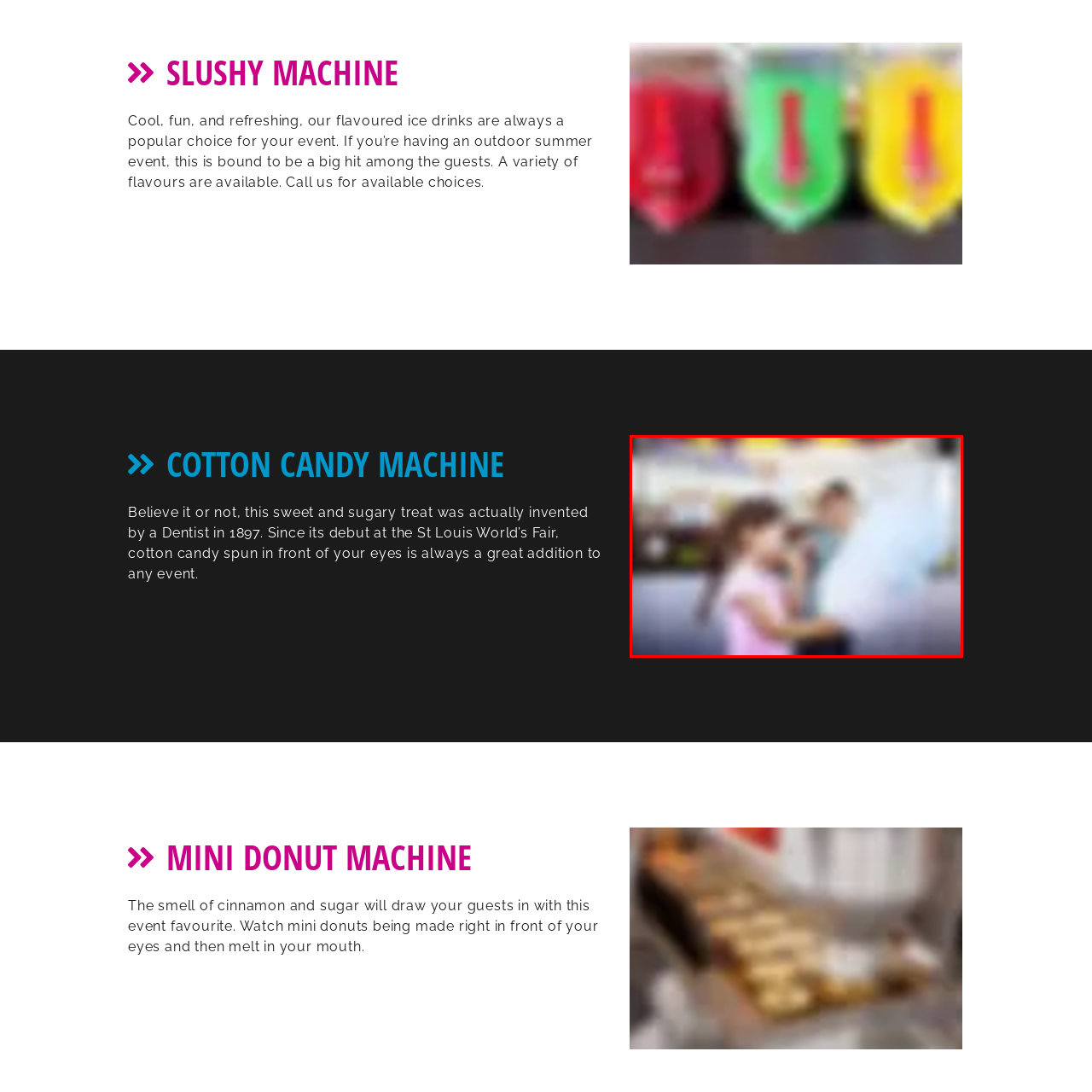Study the image inside the red outline, What type of event is depicted? 
Respond with a brief word or phrase.

Outdoor fair or carnival